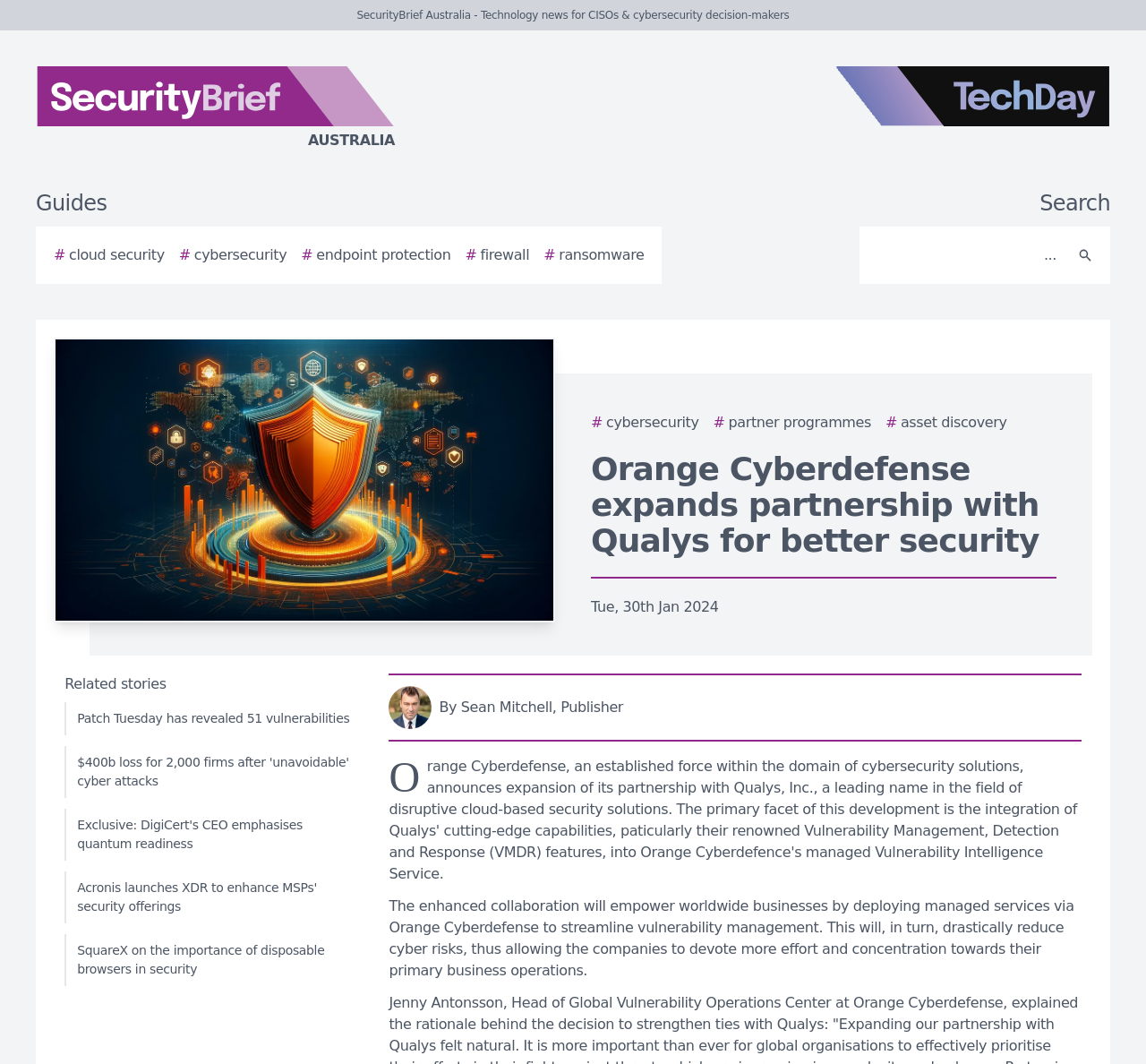Provide the bounding box coordinates for the area that should be clicked to complete the instruction: "Read the article about Orange Cyberdefense and Qualys".

[0.516, 0.424, 0.922, 0.525]